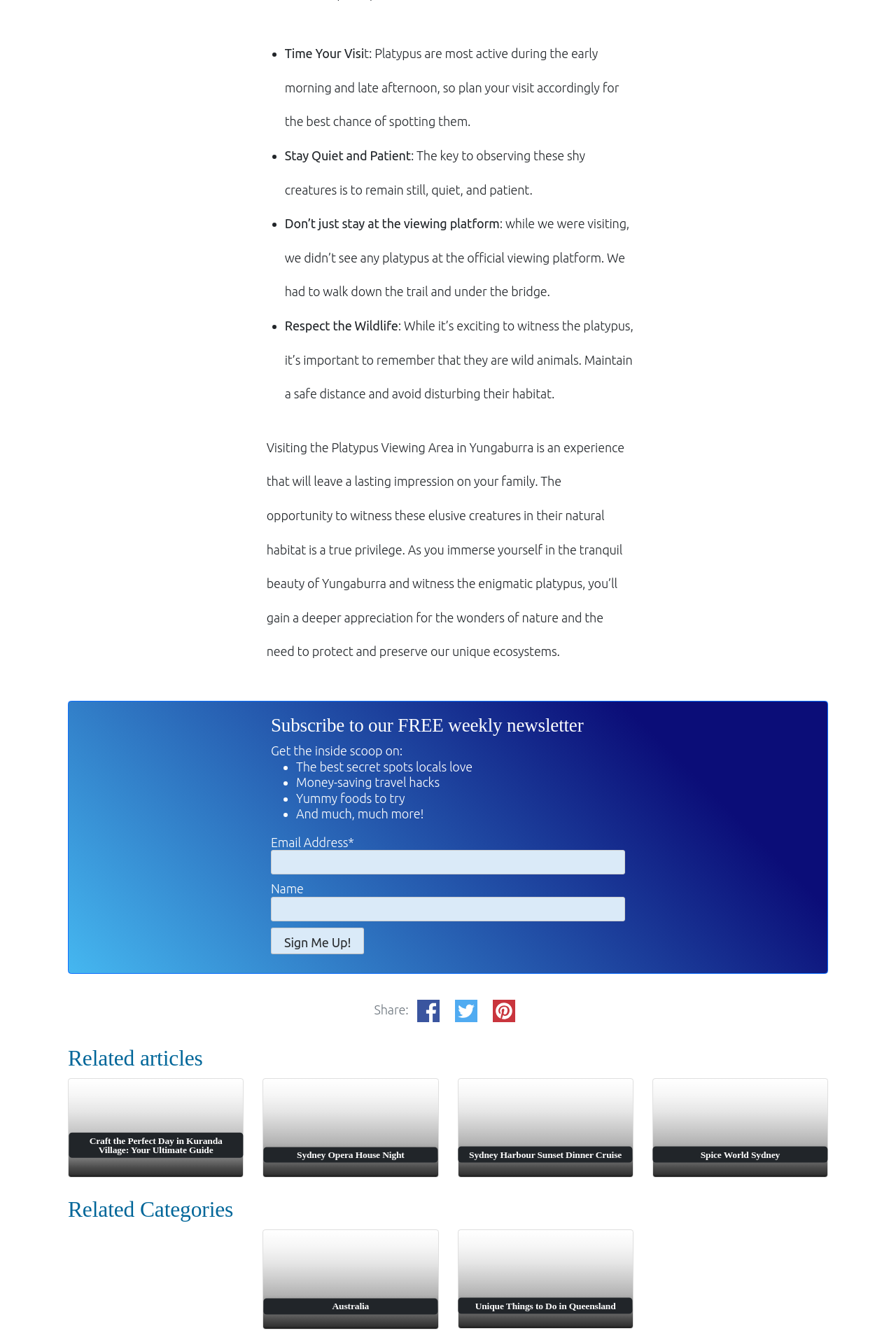Please identify the bounding box coordinates of the element I should click to complete this instruction: 'Go back to previous page'. The coordinates should be given as four float numbers between 0 and 1, like this: [left, top, right, bottom].

None